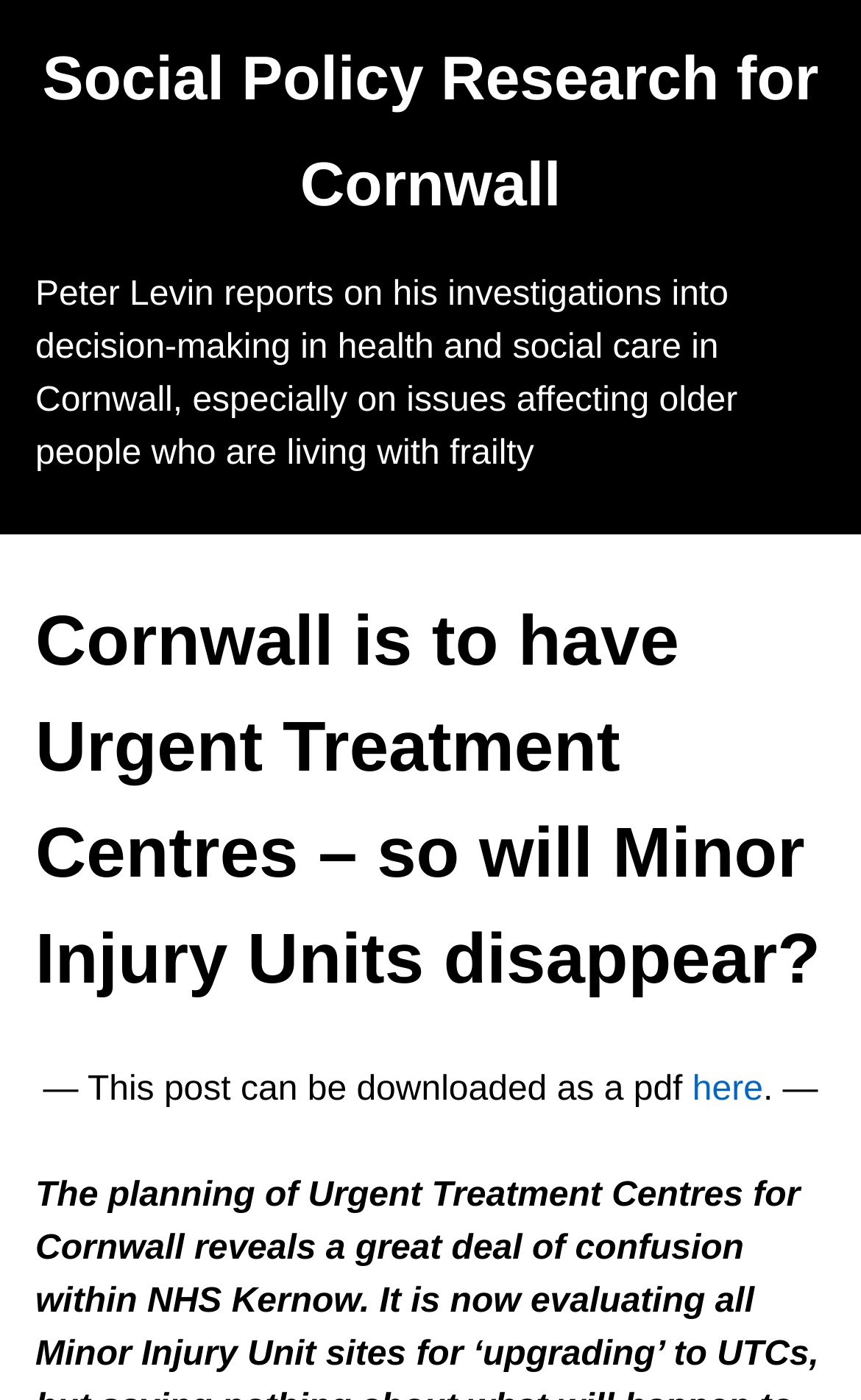What is the name of the research organization?
Based on the image, respond with a single word or phrase.

Social Policy Research for Cornwall